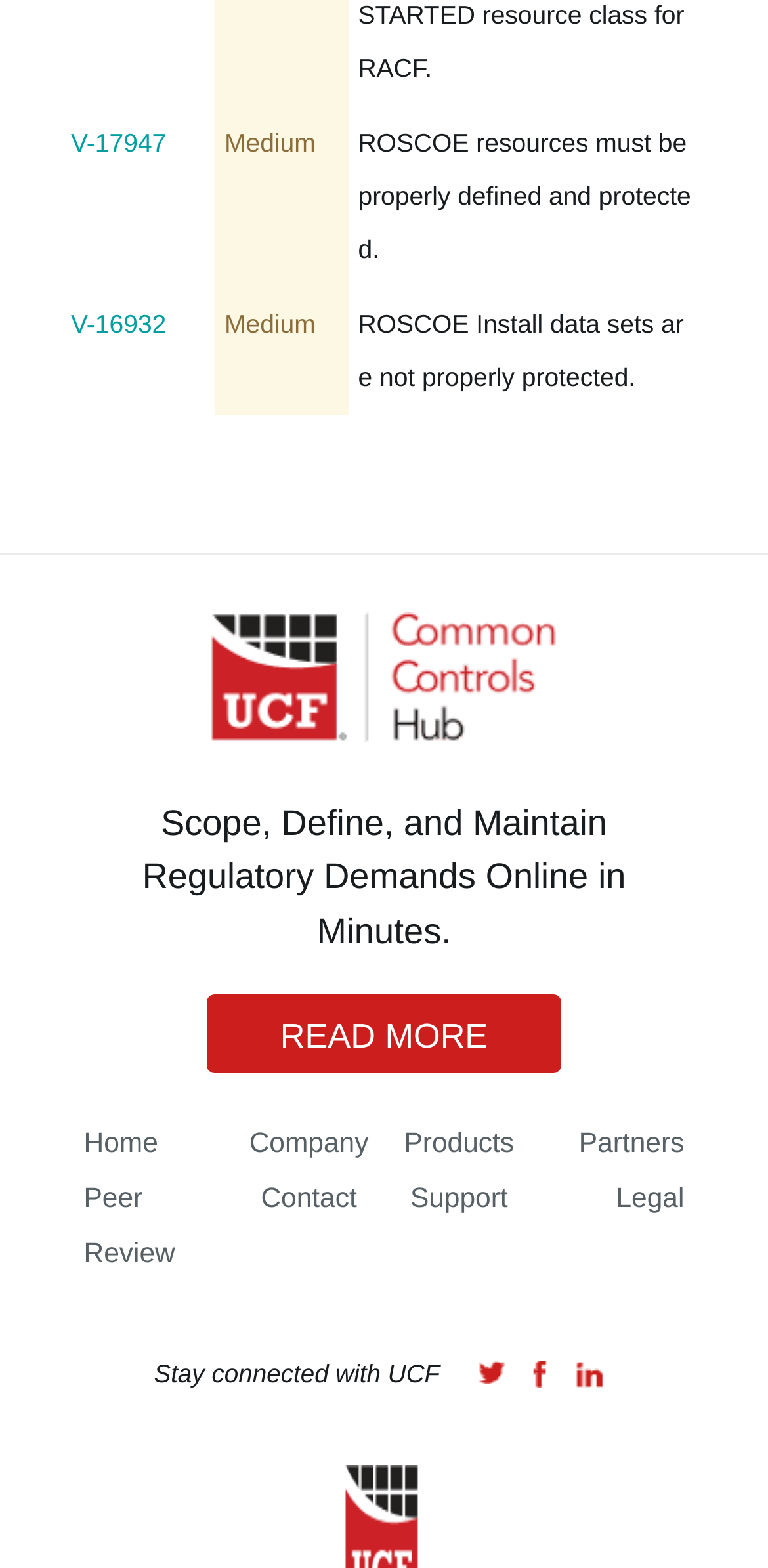Identify the bounding box coordinates of the clickable region required to complete the instruction: "Go to the home page". The coordinates should be given as four float numbers within the range of 0 and 1, i.e., [left, top, right, bottom].

[0.109, 0.719, 0.206, 0.739]